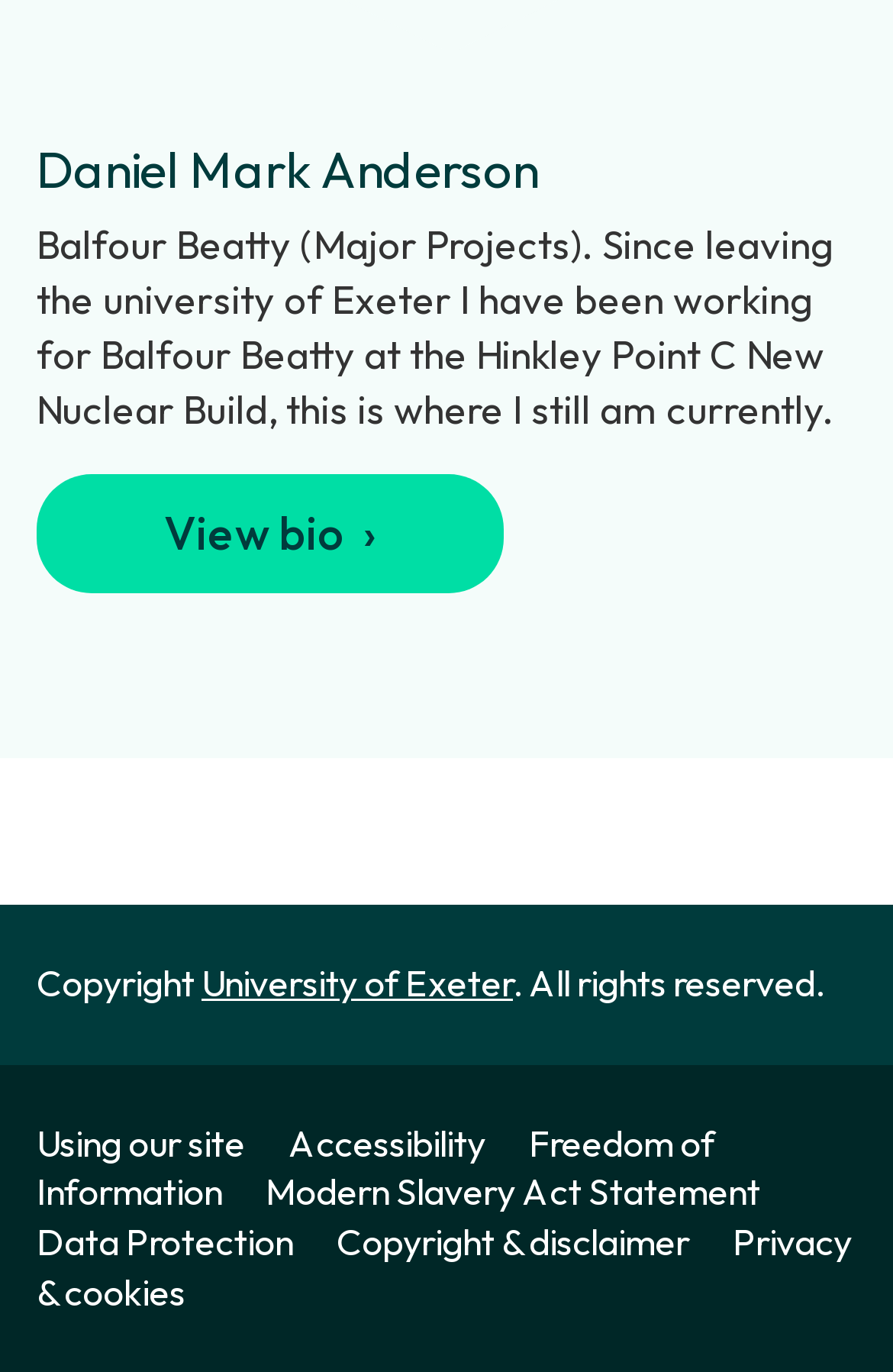Please determine the bounding box coordinates of the element's region to click for the following instruction: "Visit University of Exeter website".

[0.226, 0.7, 0.574, 0.733]